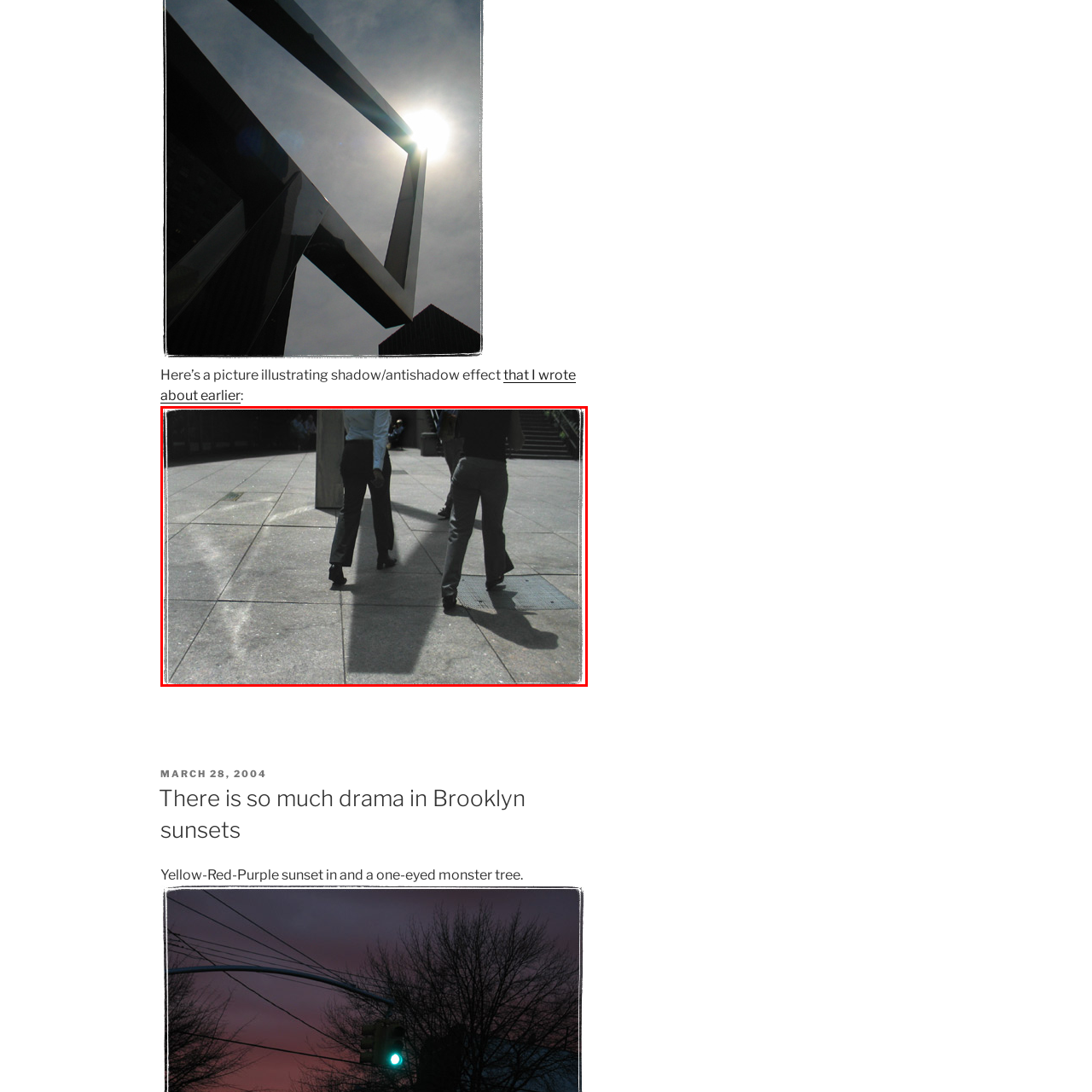What is casting a sharp shadow onto the ground?
Check the image encapsulated by the red bounding box and answer the question comprehensively.

According to the caption, 'the vertical column in the center casts a sharp shadow onto the ground', indicating that the column is the object responsible for the shadow.